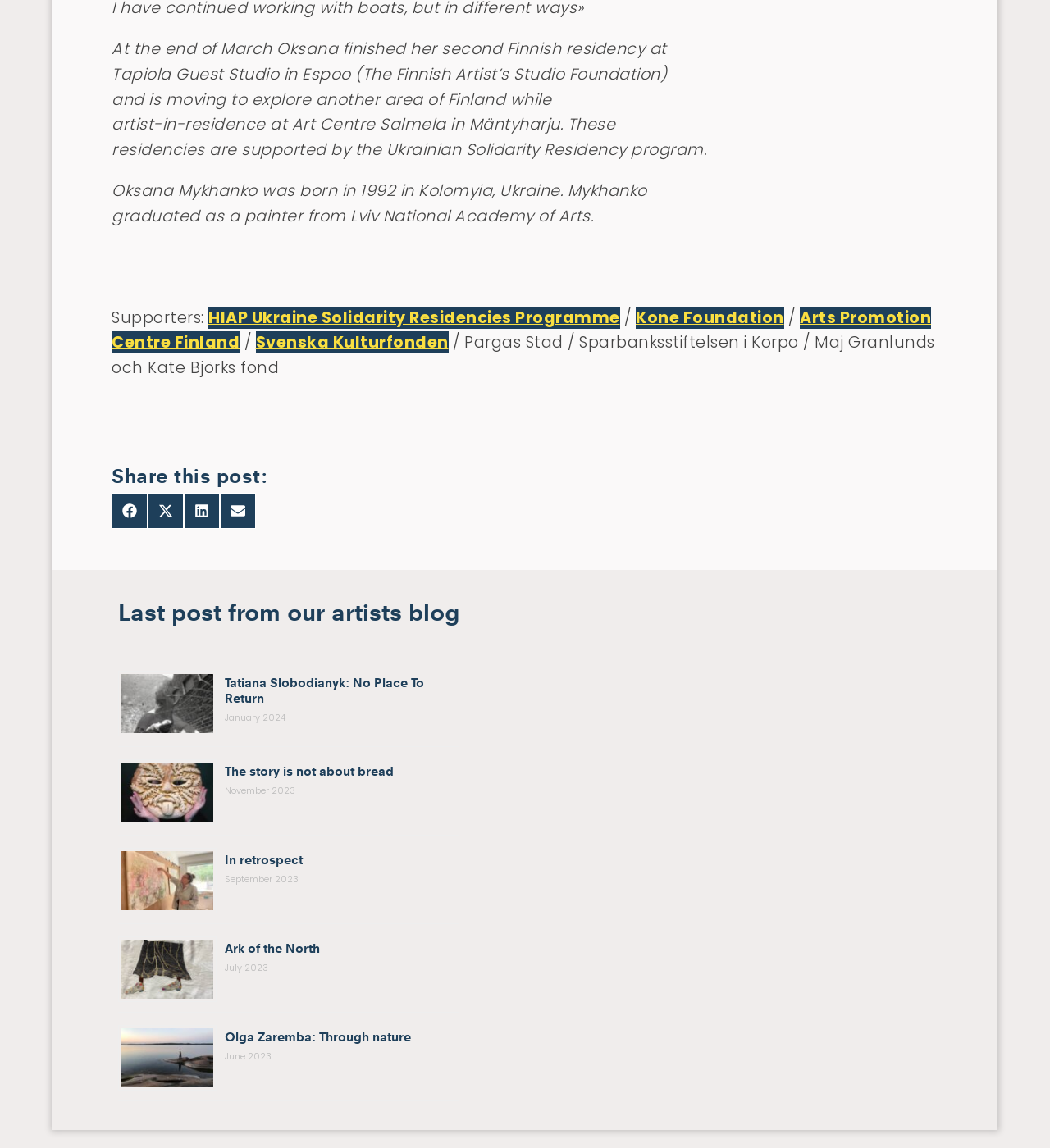Determine the bounding box coordinates for the area that needs to be clicked to fulfill this task: "Share this post on Facebook". The coordinates must be given as four float numbers between 0 and 1, i.e., [left, top, right, bottom].

[0.106, 0.429, 0.141, 0.461]